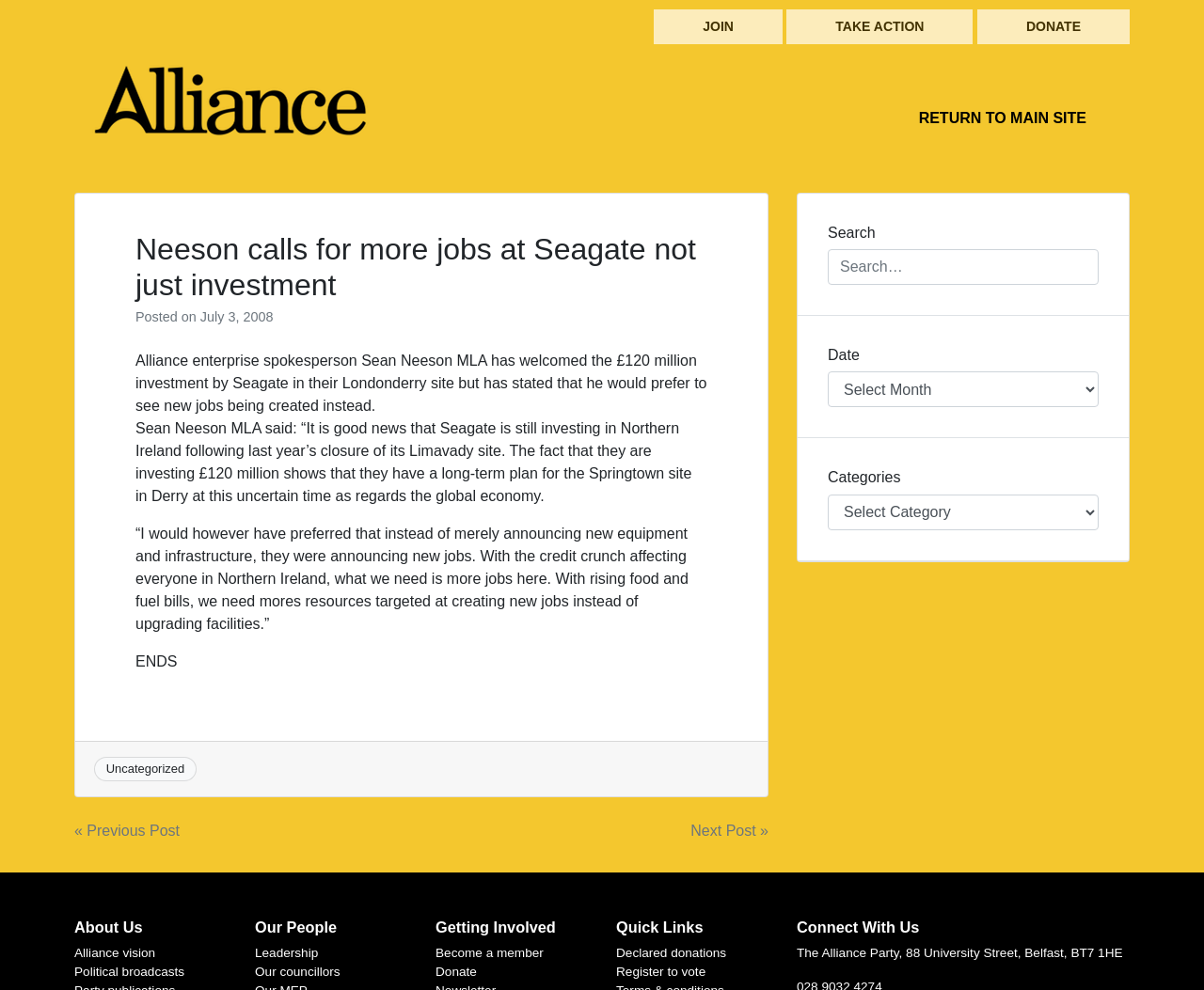Identify the bounding box coordinates for the element you need to click to achieve the following task: "Click on the 'Home' link". The coordinates must be four float values ranging from 0 to 1, formatted as [left, top, right, bottom].

None